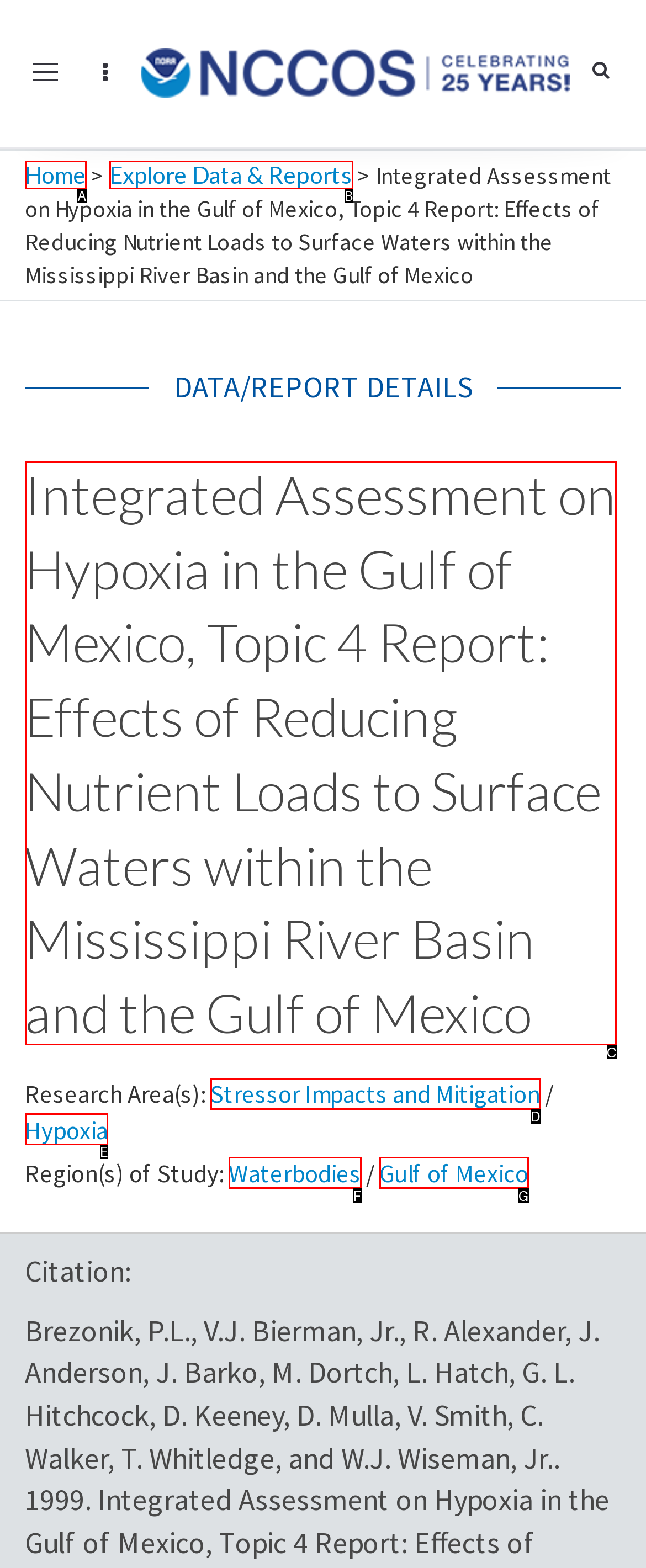Determine the HTML element that aligns with the description: Home
Answer by stating the letter of the appropriate option from the available choices.

A